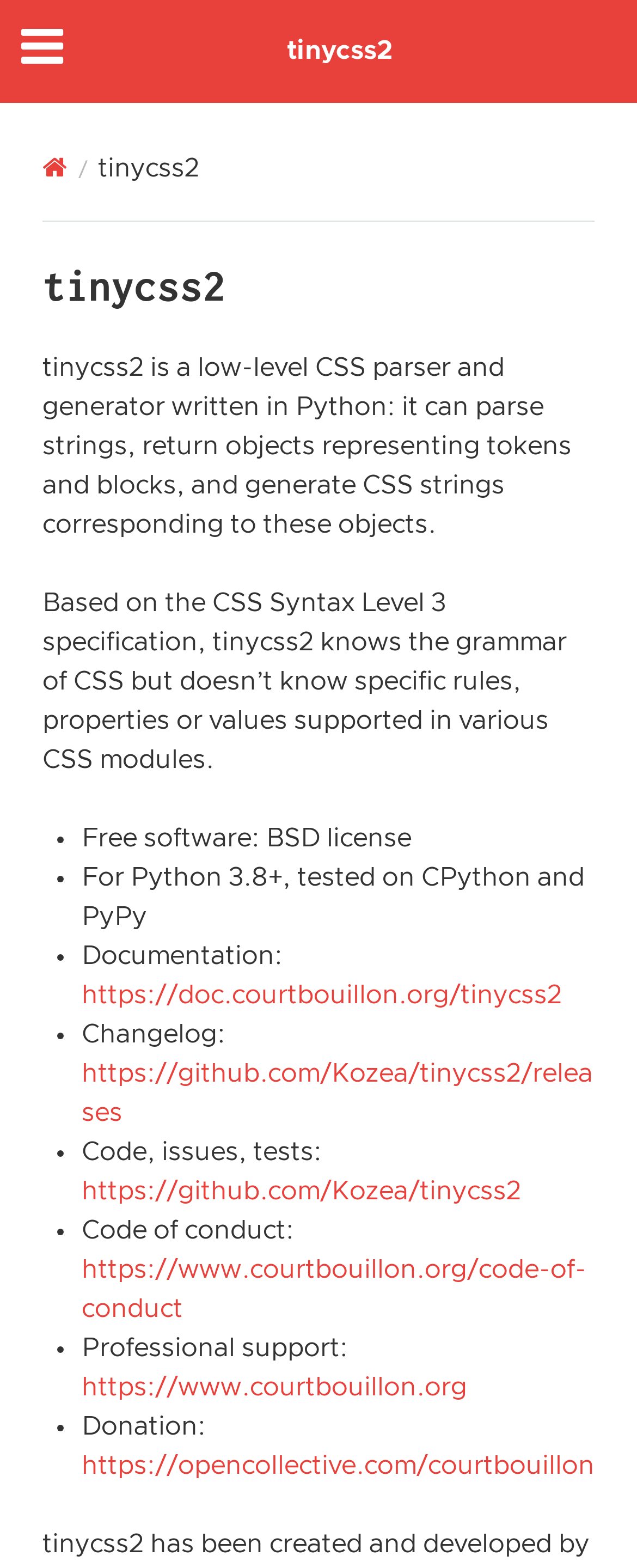Please locate the bounding box coordinates of the element that should be clicked to complete the given instruction: "read the changelog".

[0.128, 0.676, 0.93, 0.718]